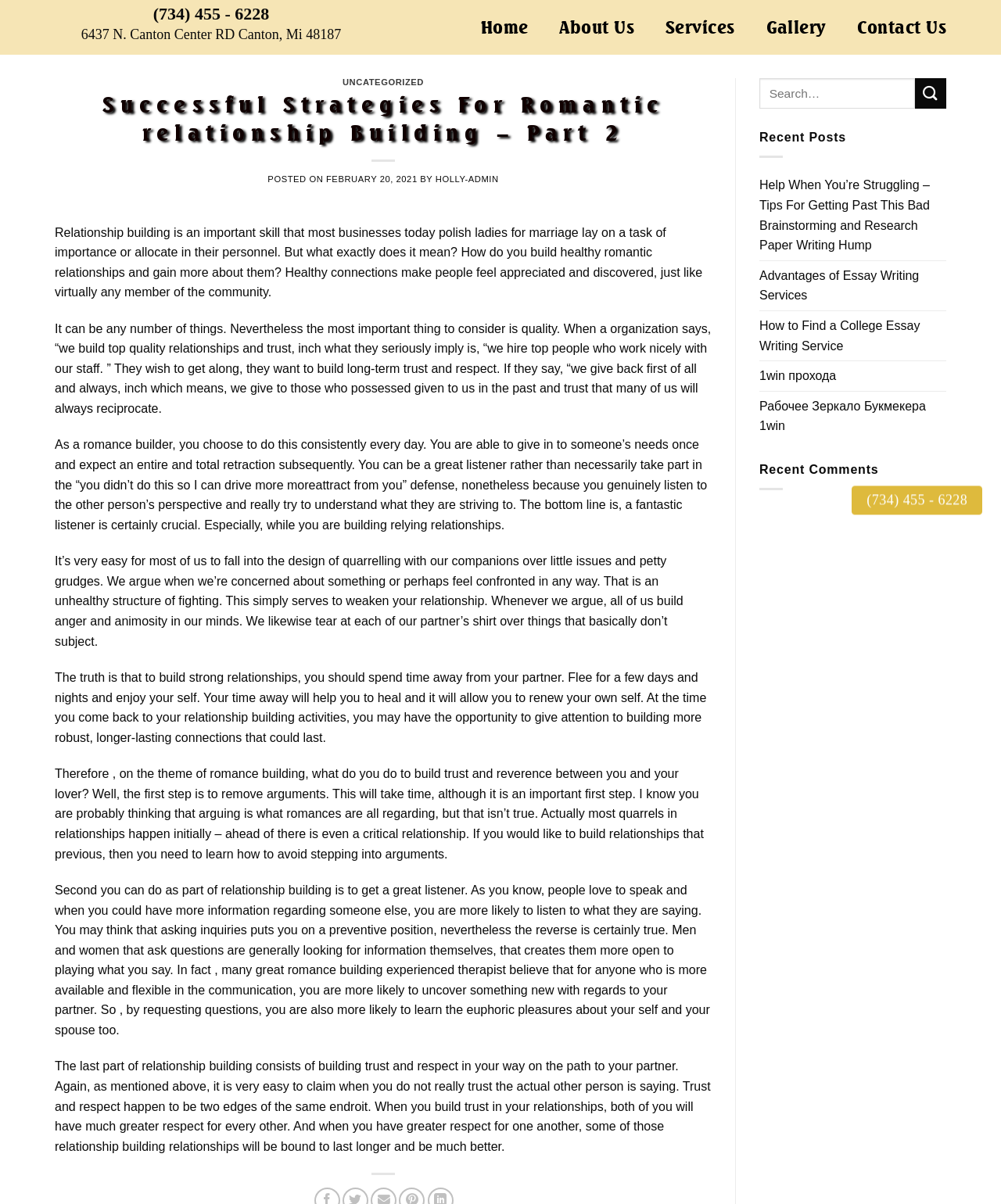Please find and report the bounding box coordinates of the element to click in order to perform the following action: "Learn more about 'Algordanza'". The coordinates should be expressed as four float numbers between 0 and 1, in the format [left, top, right, bottom].

None